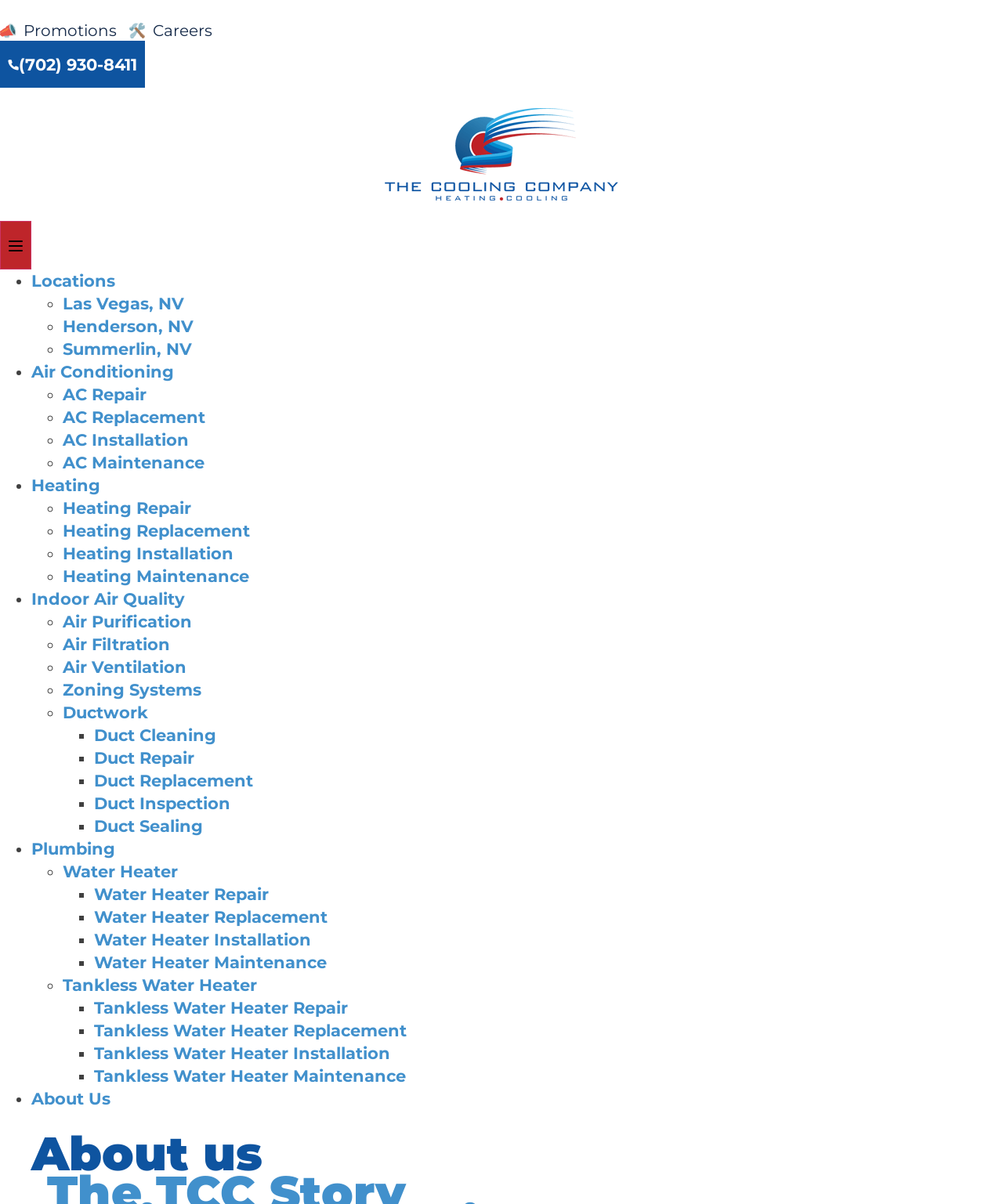Given the element description "Locations" in the screenshot, predict the bounding box coordinates of that UI element.

[0.031, 0.225, 0.115, 0.241]